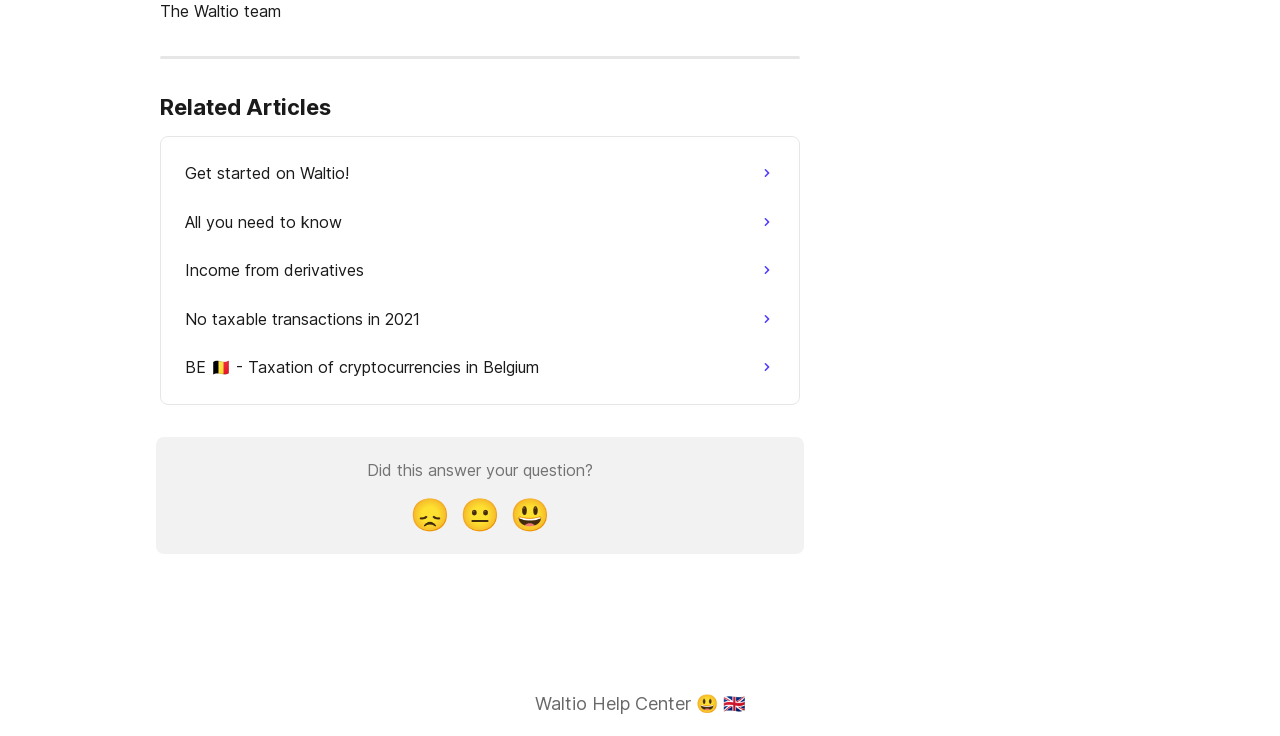Locate the bounding box coordinates of the UI element described by: "Income from derivatives". The bounding box coordinates should consist of four float numbers between 0 and 1, i.e., [left, top, right, bottom].

[0.135, 0.334, 0.615, 0.4]